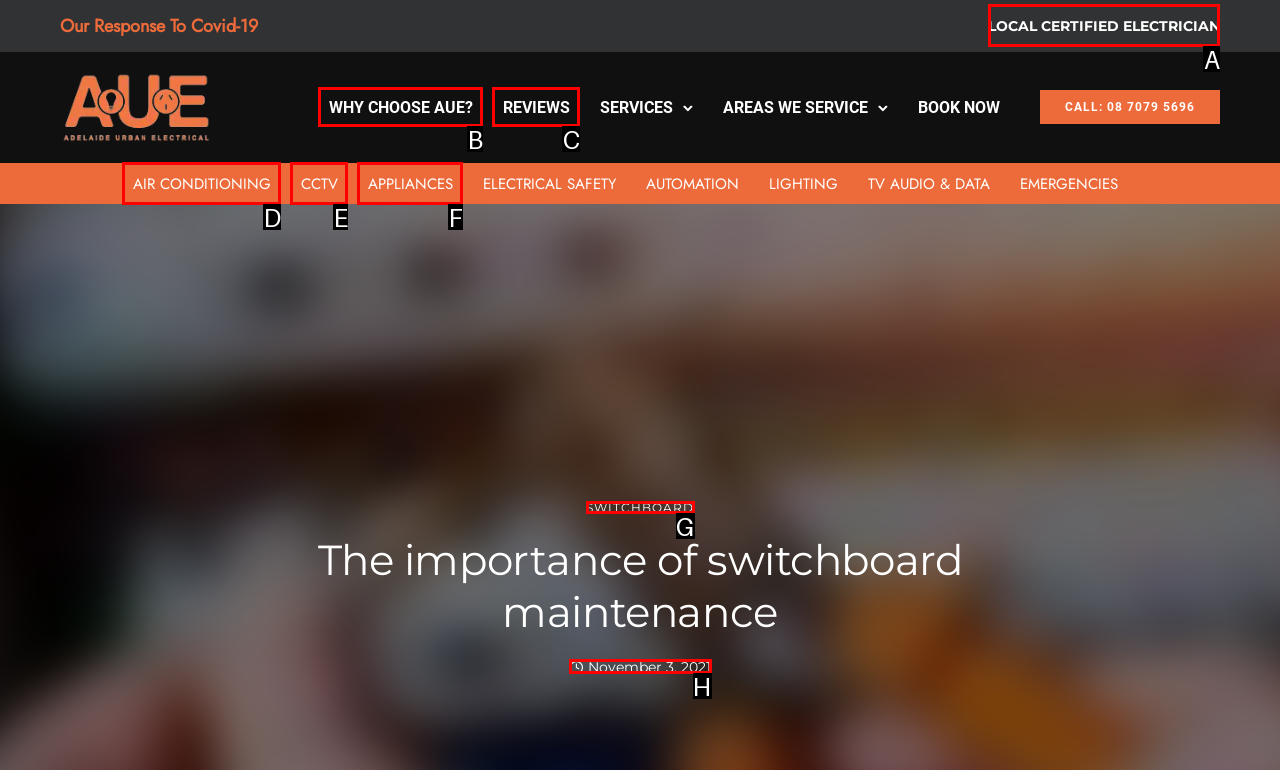Please indicate which HTML element should be clicked to fulfill the following task: Visit 'LOCAL CERTIFIED ELECTRICIAN'. Provide the letter of the selected option.

A